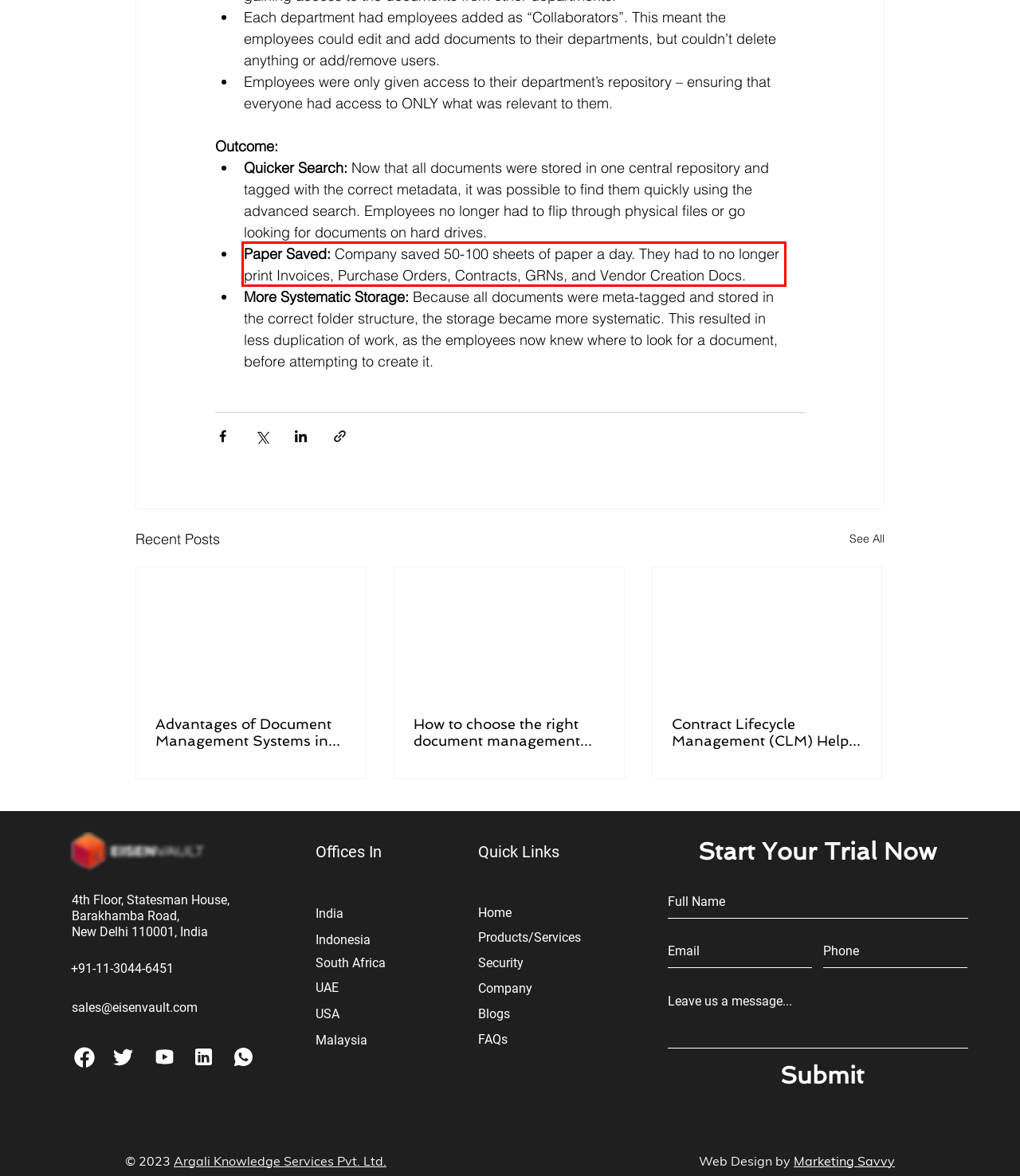You are provided with a screenshot of a webpage featuring a red rectangle bounding box. Extract the text content within this red bounding box using OCR.

Paper Saved: Company saved 50-100 sheets of paper a day. They had to no longer print Invoices, Purchase Orders, Contracts, GRNs, and Vendor Creation Docs.